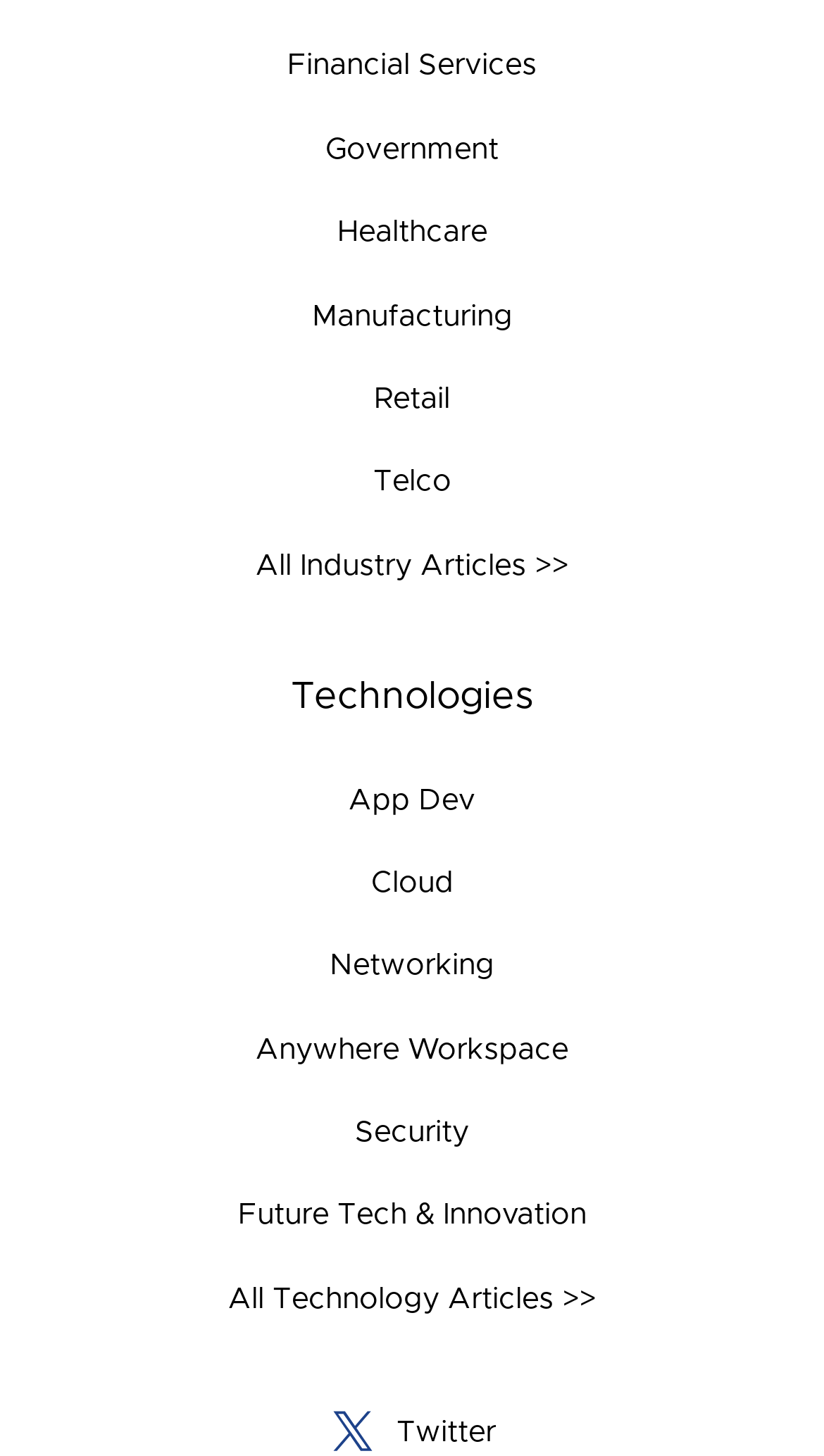Determine the coordinates of the bounding box for the clickable area needed to execute this instruction: "View All Industry Articles".

[0.31, 0.378, 0.69, 0.399]